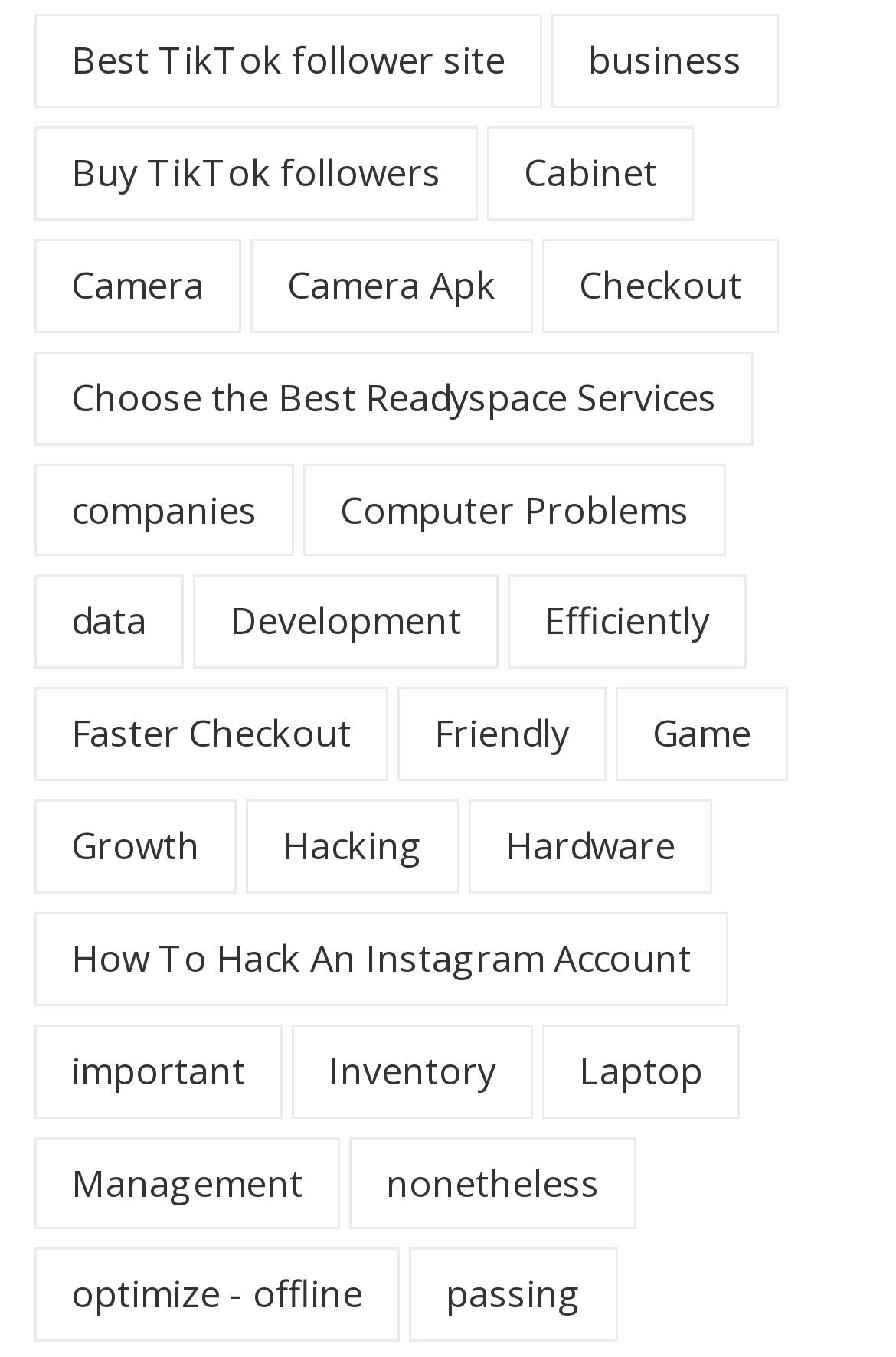Provide your answer in a single word or phrase: 
What is the category that 'Checkout' belongs to?

Faster Checkout